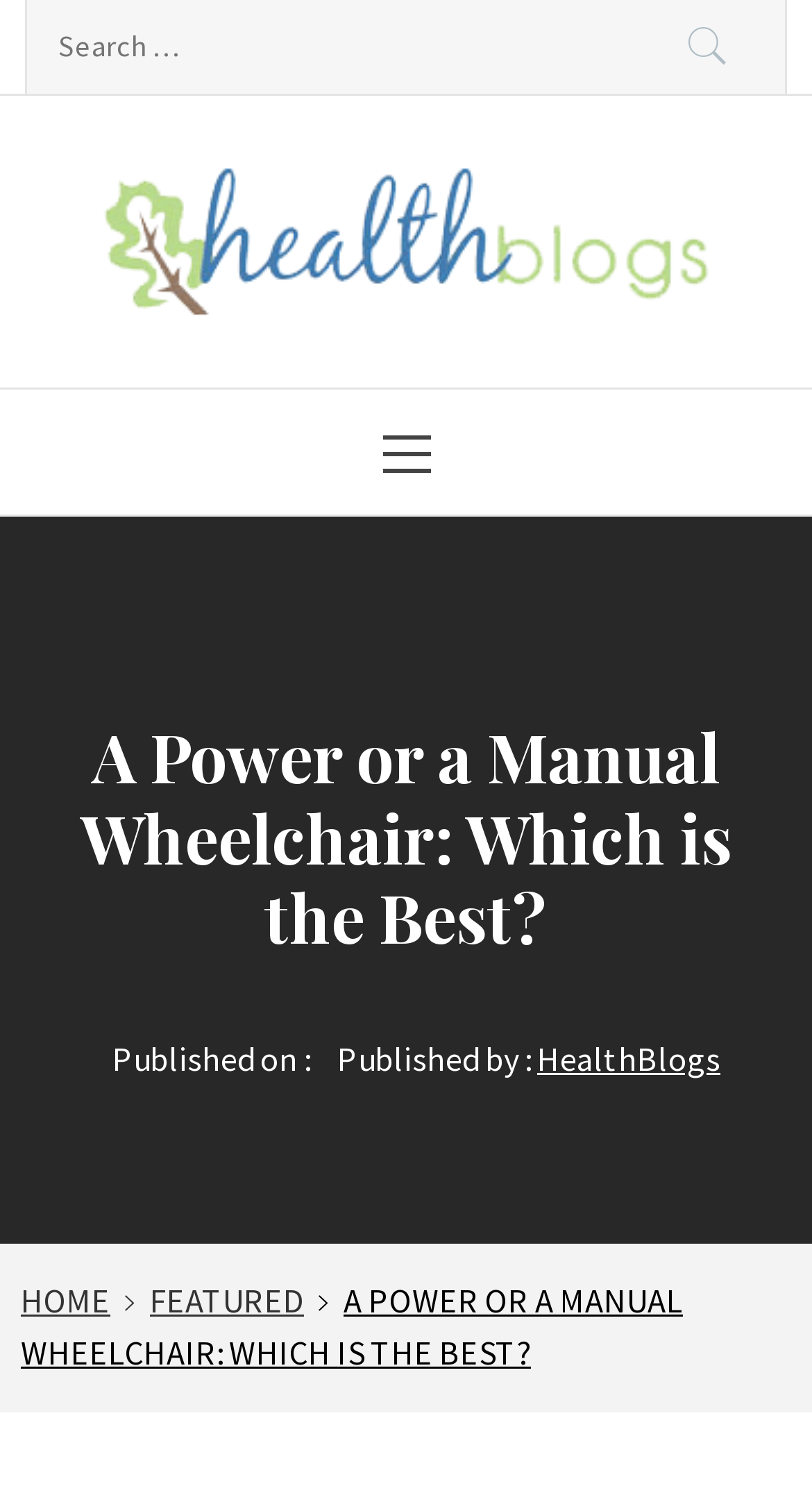Locate and provide the bounding box coordinates for the HTML element that matches this description: "Dresses".

None